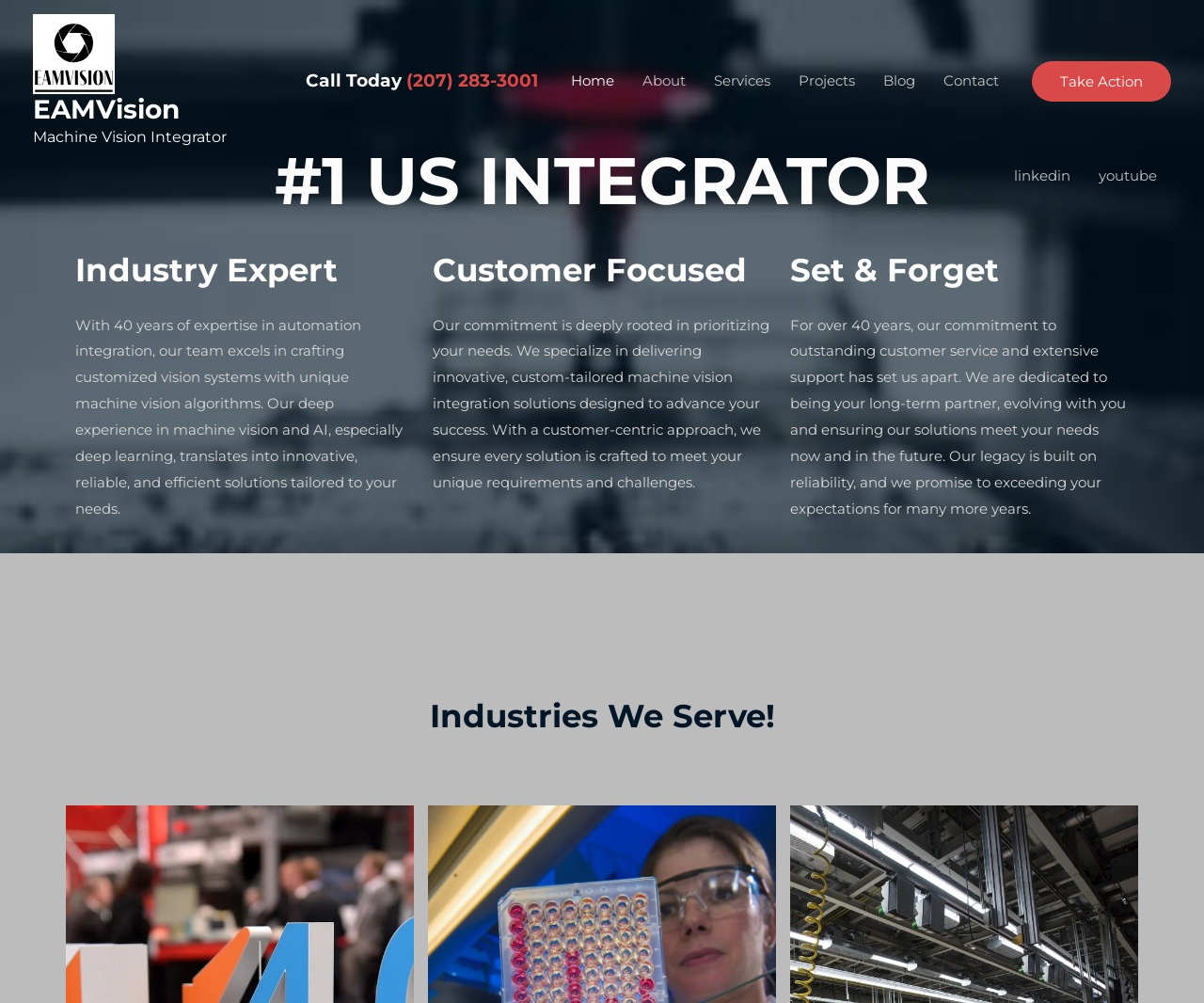Please determine the main heading text of this webpage.

#1 US INTEGRATOR